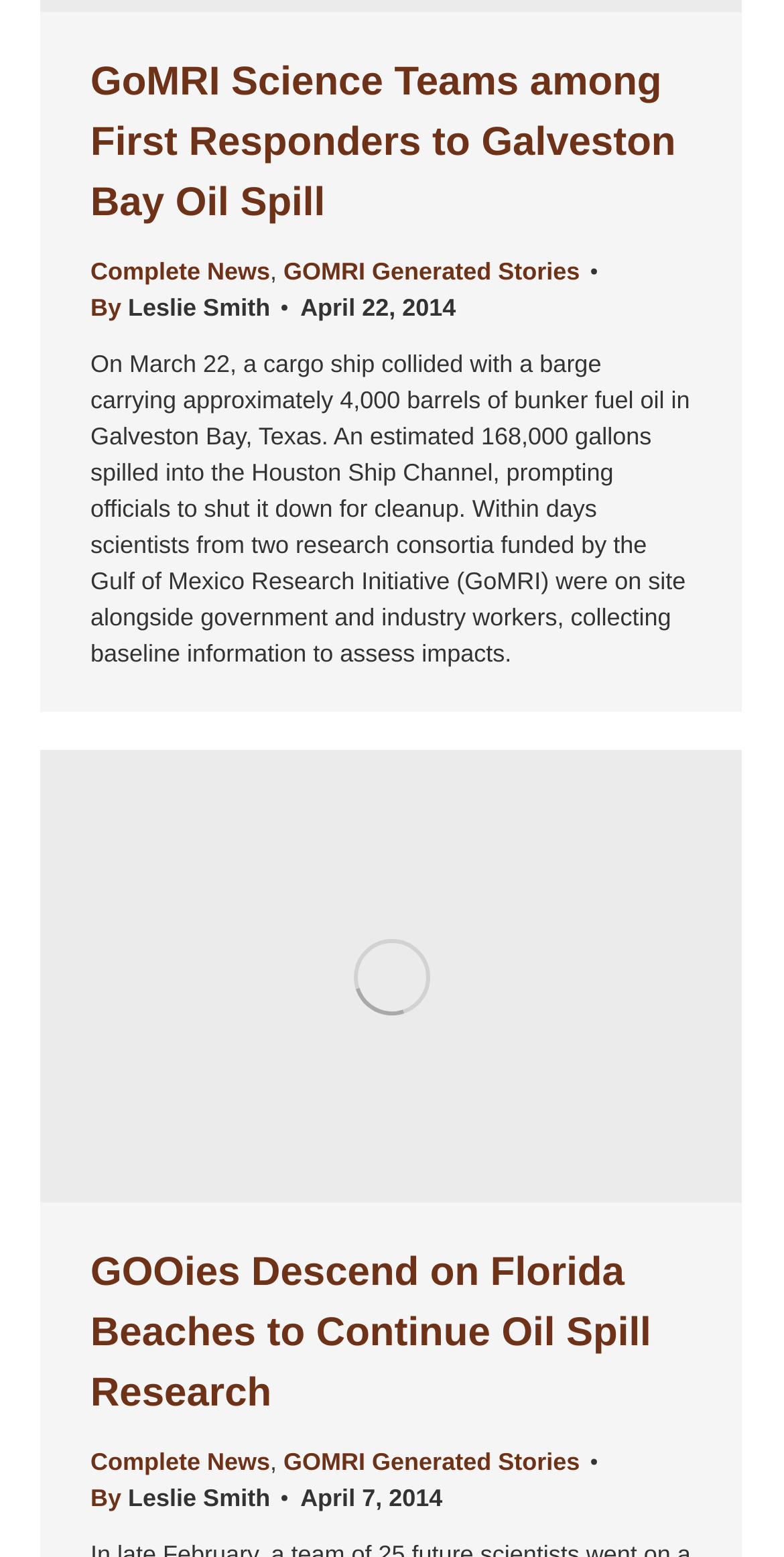Please locate the clickable area by providing the bounding box coordinates to follow this instruction: "Enter text in the textbox".

None